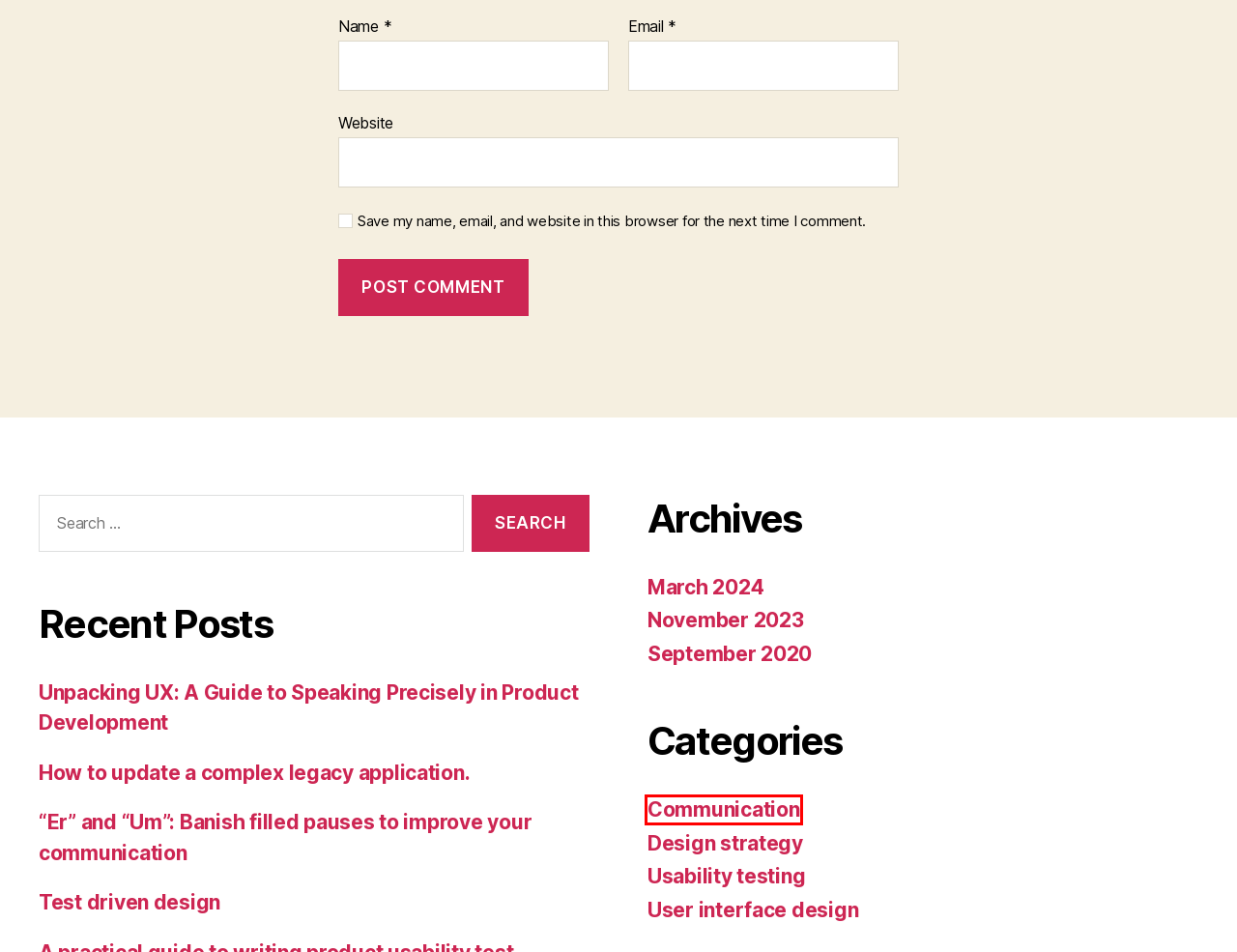You are provided with a screenshot of a webpage containing a red rectangle bounding box. Identify the webpage description that best matches the new webpage after the element in the bounding box is clicked. Here are the potential descriptions:
A. How to update a complex legacy application. – Alfie Simmons
B. November 2023 – Alfie Simmons
C. March 2024 – Alfie Simmons
D. Communication – Alfie Simmons
E. Unpacking UX: A Guide to Speaking Precisely in Product Development – Alfie Simmons
F. “Er” and “Um”: Banish filled pauses to improve your communication – Alfie Simmons
G. User interface design – Alfie Simmons
H. Design strategy – Alfie Simmons

D